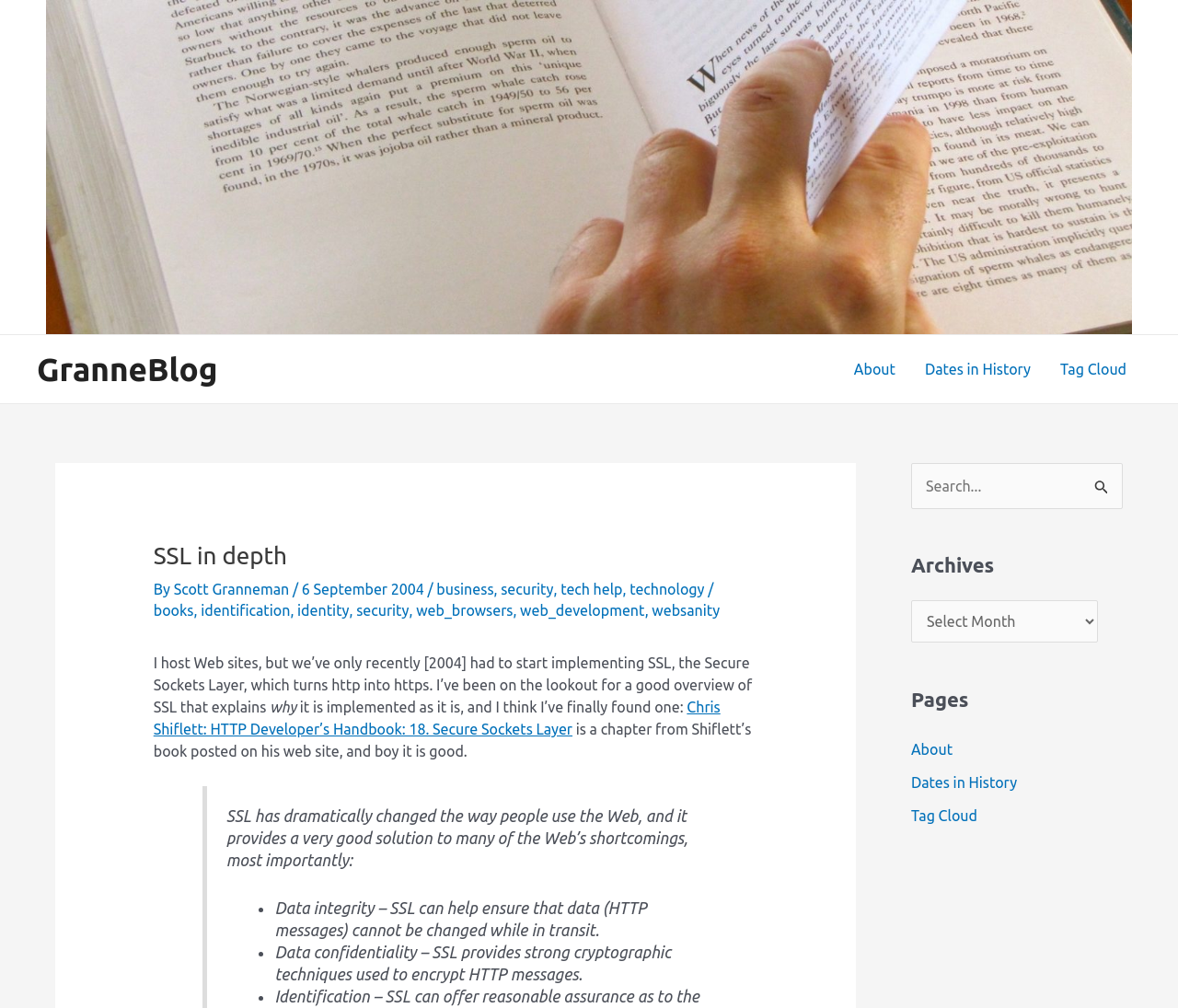Determine the main heading of the webpage and generate its text.

SSL in depth